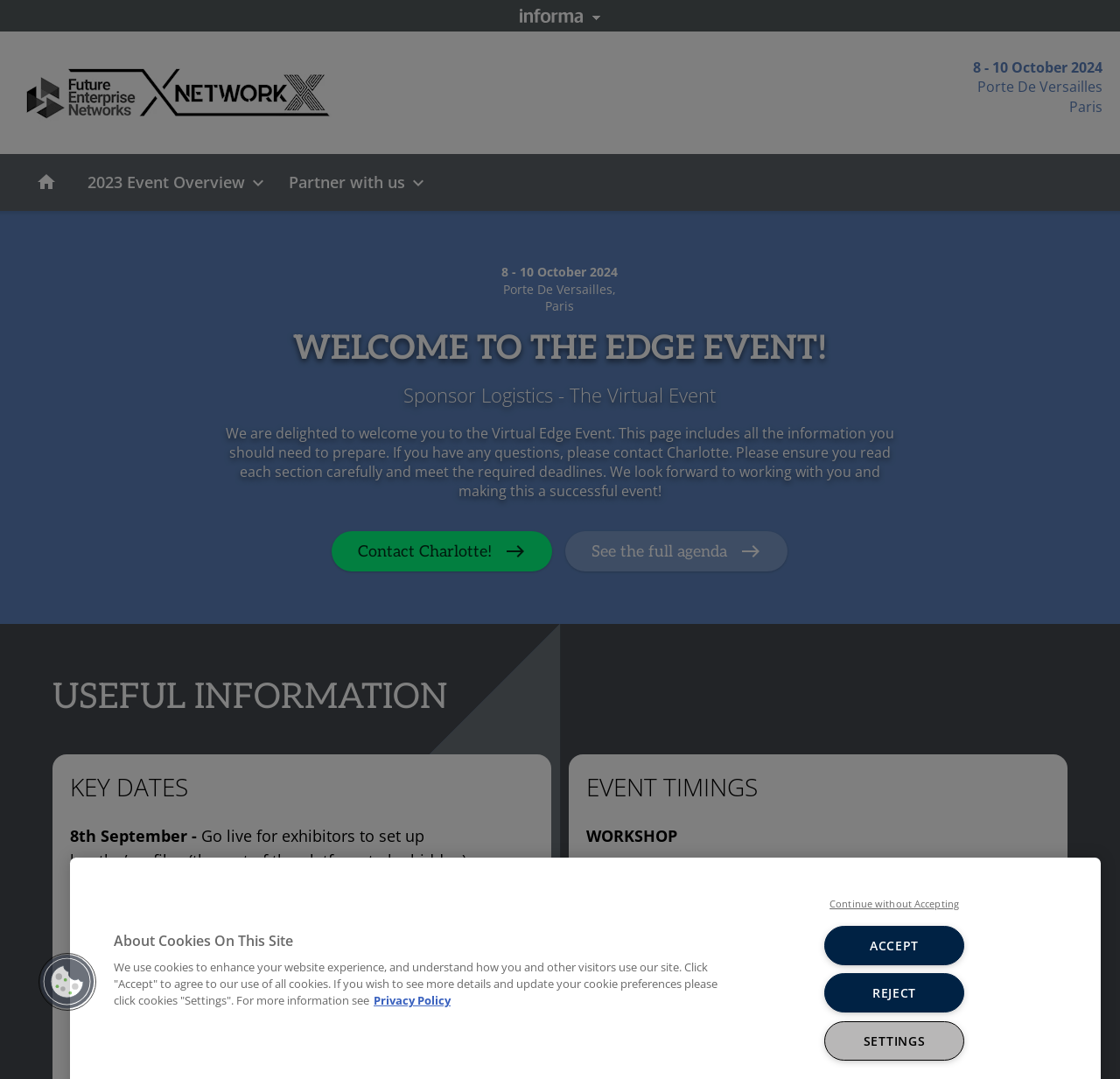Please determine the bounding box coordinates for the element that should be clicked to follow these instructions: "Click on the 'Speakers' link".

[0.084, 0.195, 0.161, 0.234]